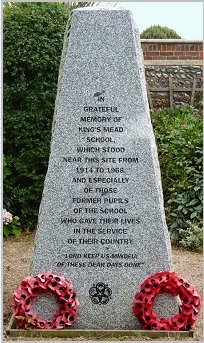Please reply to the following question using a single word or phrase: 
What is the time period during which the King's Mead School occupied the nearby site?

1914 to 1968